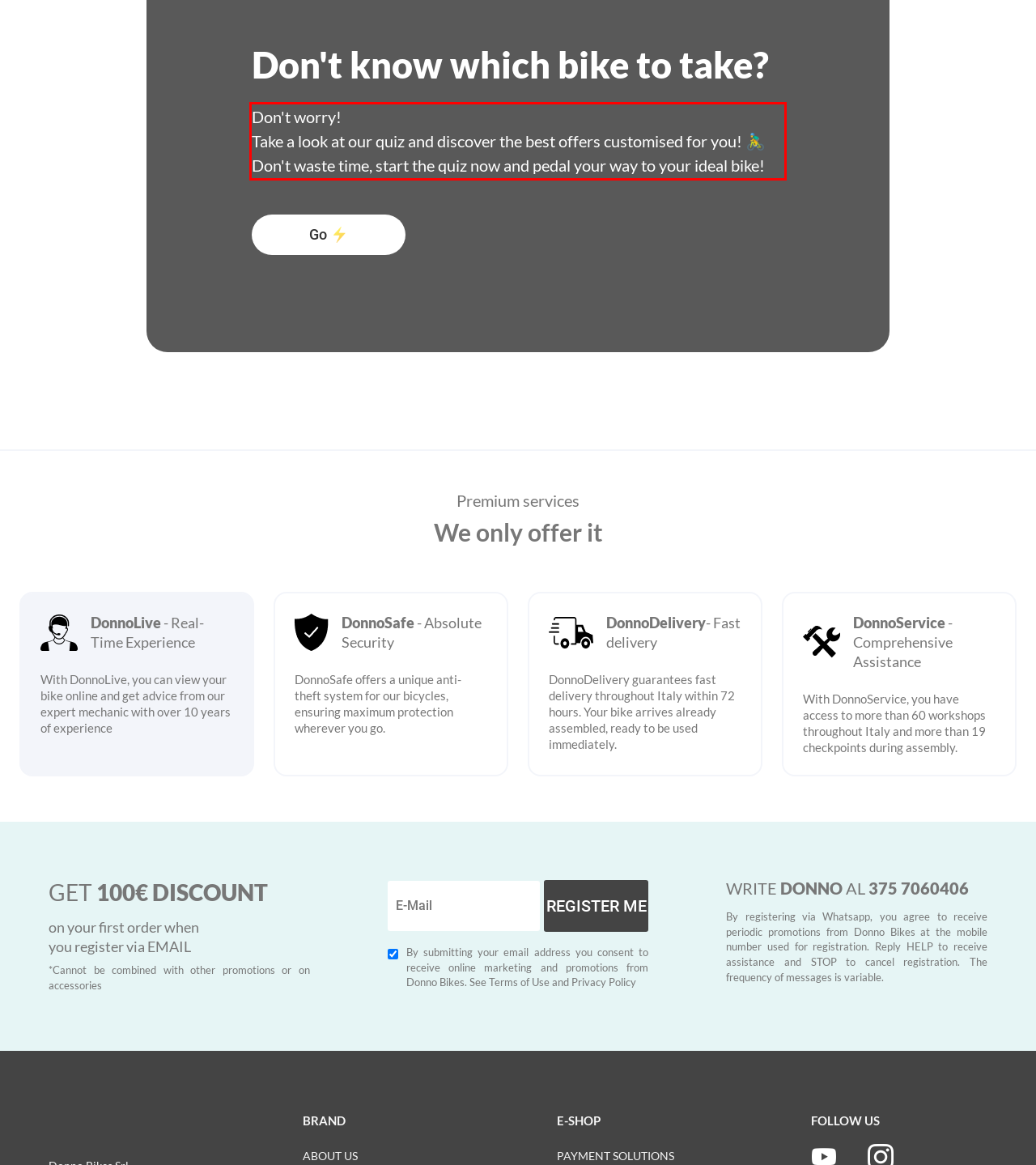You have a screenshot with a red rectangle around a UI element. Recognize and extract the text within this red bounding box using OCR.

Don't worry! Take a look at our quiz and discover the best offers customised for you! 🚴‍♂️ Don't waste time, start the quiz now and pedal your way to your ideal bike!